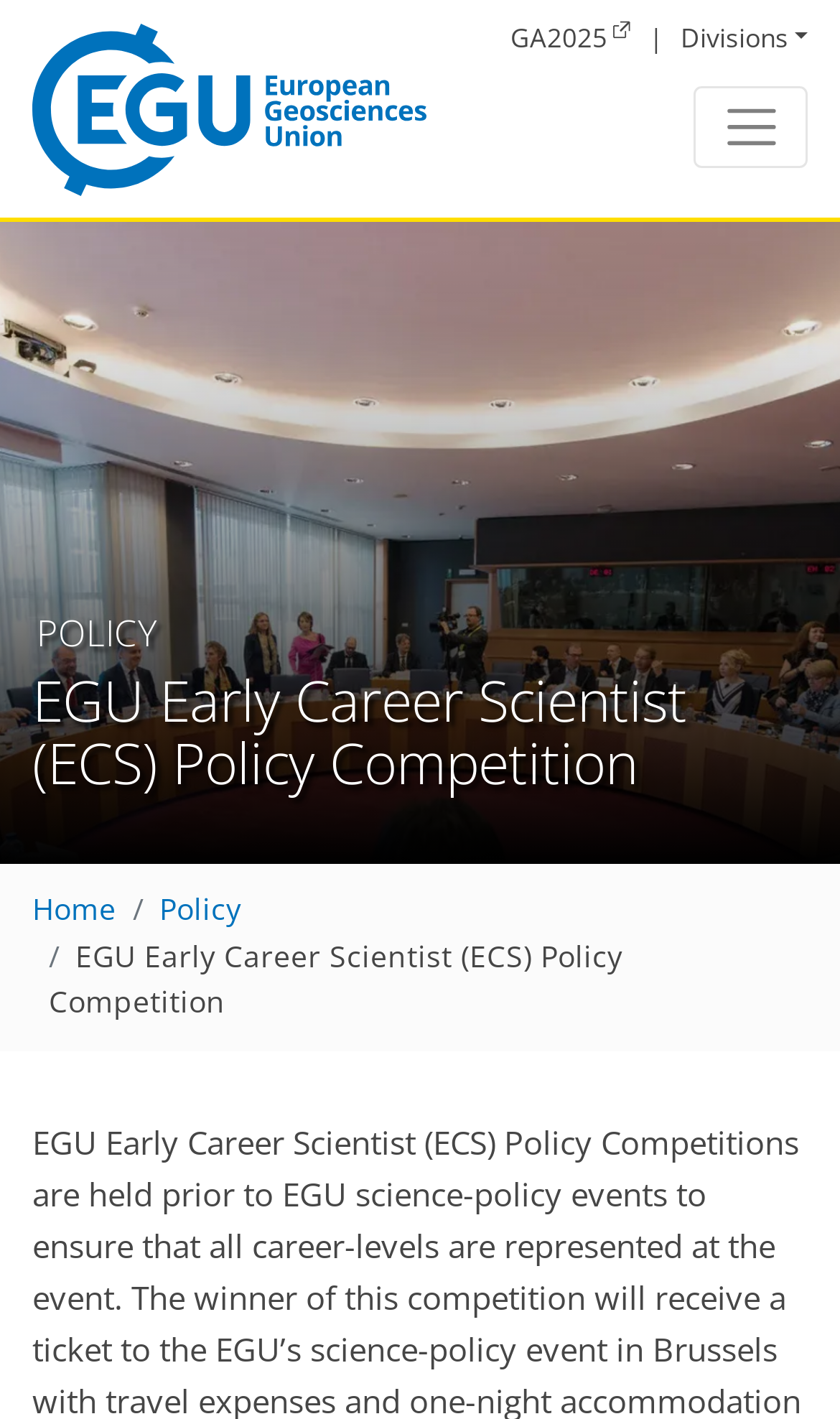Locate and provide the bounding box coordinates for the HTML element that matches this description: "parent_node: GA2025".

[0.038, 0.017, 0.507, 0.139]